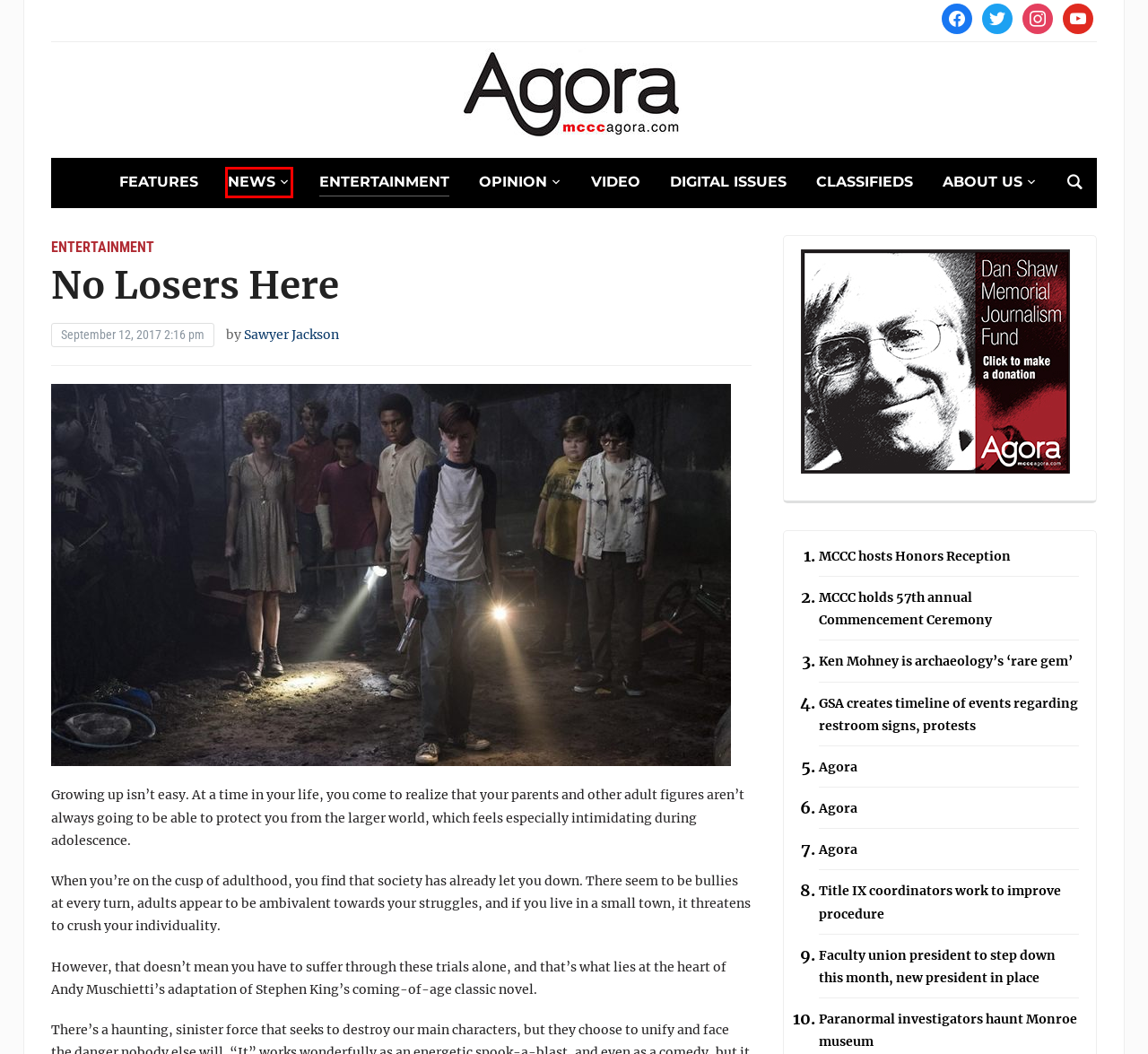Observe the provided screenshot of a webpage with a red bounding box around a specific UI element. Choose the webpage description that best fits the new webpage after you click on the highlighted element. These are your options:
A. MCCC hosts Honors Reception – Mcccagora
B. News – Mcccagora
C. MCCC holds 57th annual Commencement Ceremony – Mcccagora
D. Ken Mohney is archaeology’s ‘rare gem’ – Mcccagora
E. Paranormal investigators haunt Monroe museum – Mcccagora
F. GSA creates timeline of events regarding restroom signs, protests – Mcccagora
G. Mcccagora
H. Title IX coordinators work to improve procedure – Mcccagora

B